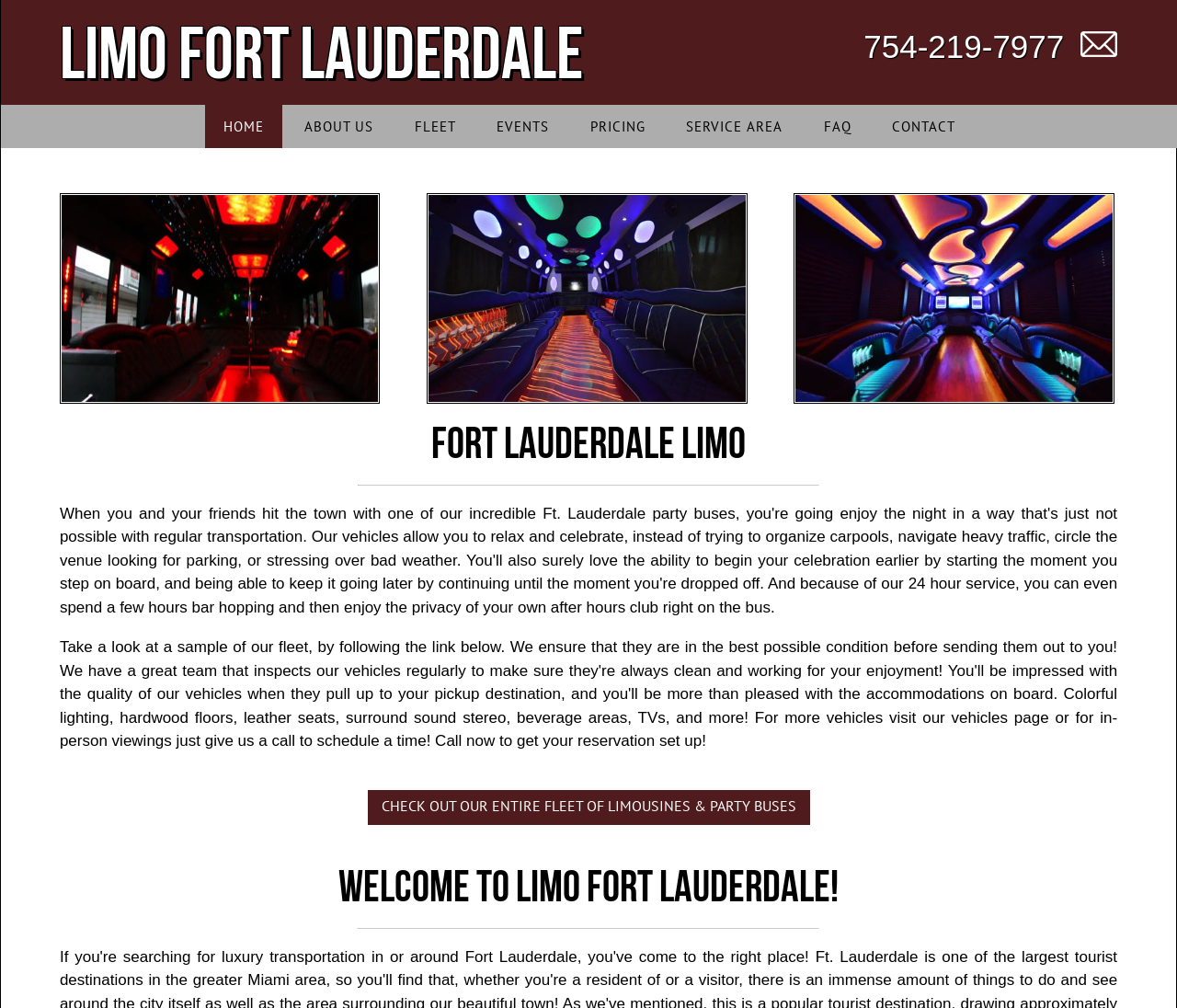Provide a single word or phrase answer to the question: 
How many sections are there on the webpage?

3